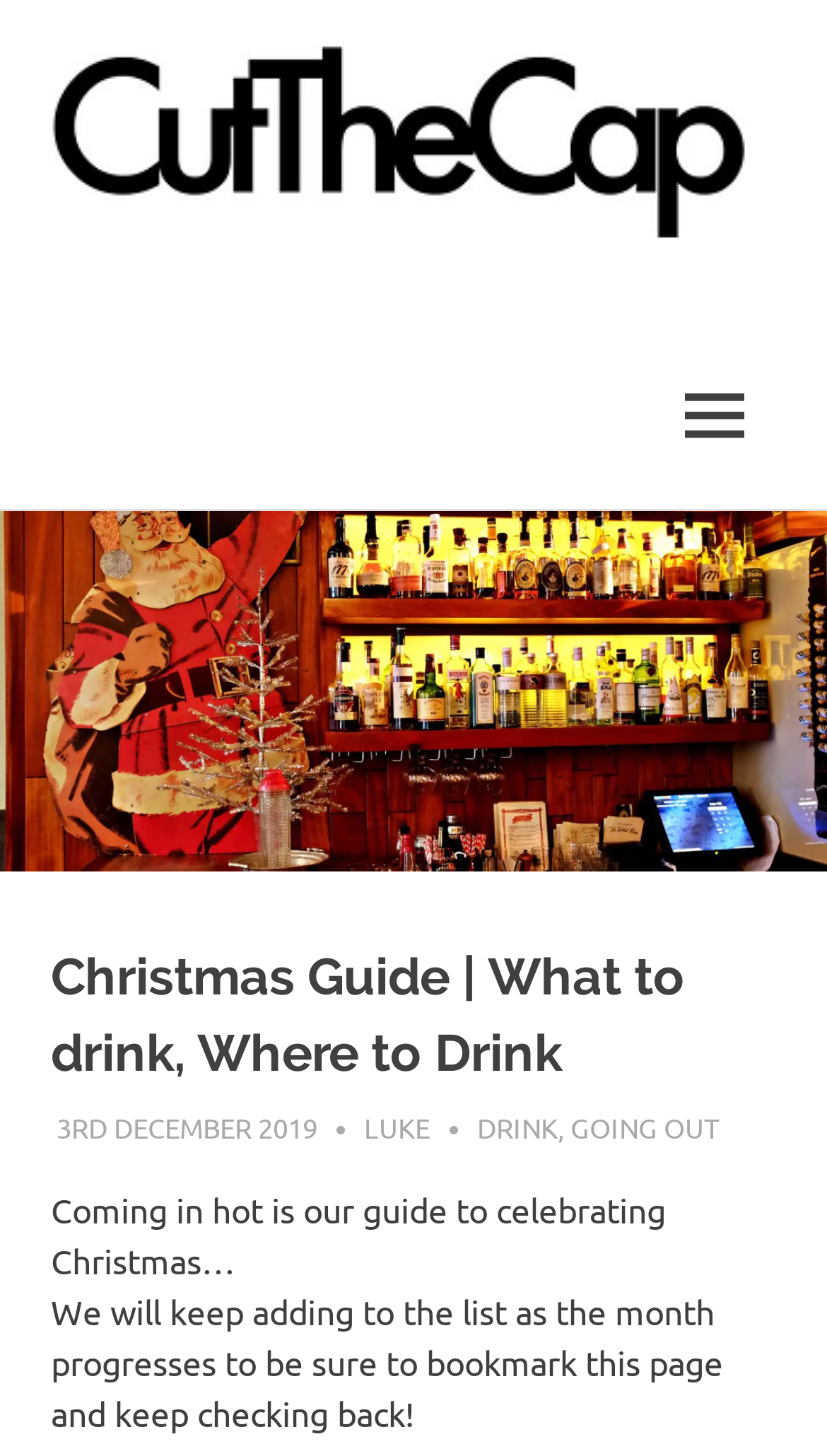Explain the webpage's design and content in an elaborate manner.

The webpage is a Christmas guide, titled "Christmas Guide | What to drink, Where to Drink". At the top left of the page, there is a link with no text. Below it, there is a button labeled "MENU" that is not expanded, which controls a primary menu. 

The main content of the page is divided into two sections. The first section is a header area that spans almost the entire width of the page. It contains the title "Christmas Guide | What to drink, Where to Drink" in a heading element. Below the title, there are three links: "3RD DECEMBER 2019", "LUKE", and "DRINK" followed by a comma, and then "GOING OUT". 

The second section is a paragraph area that starts from the top left of the page, below the header area. It contains two paragraphs of text. The first paragraph reads "Coming in hot is our guide to celebrating Christmas…". The second paragraph reads "We will keep adding to the list as the month progresses to be sure to bookmark this page and keep checking back!".